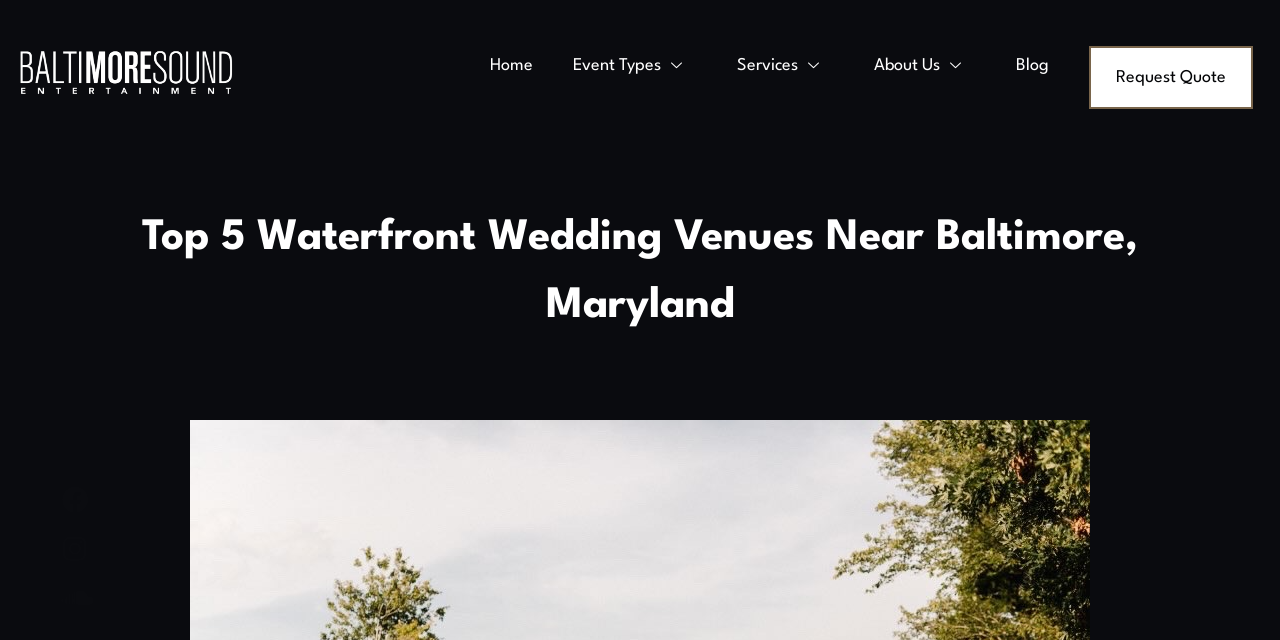Specify the bounding box coordinates for the region that must be clicked to perform the given instruction: "Click on Facebook link".

[0.047, 0.498, 0.07, 0.545]